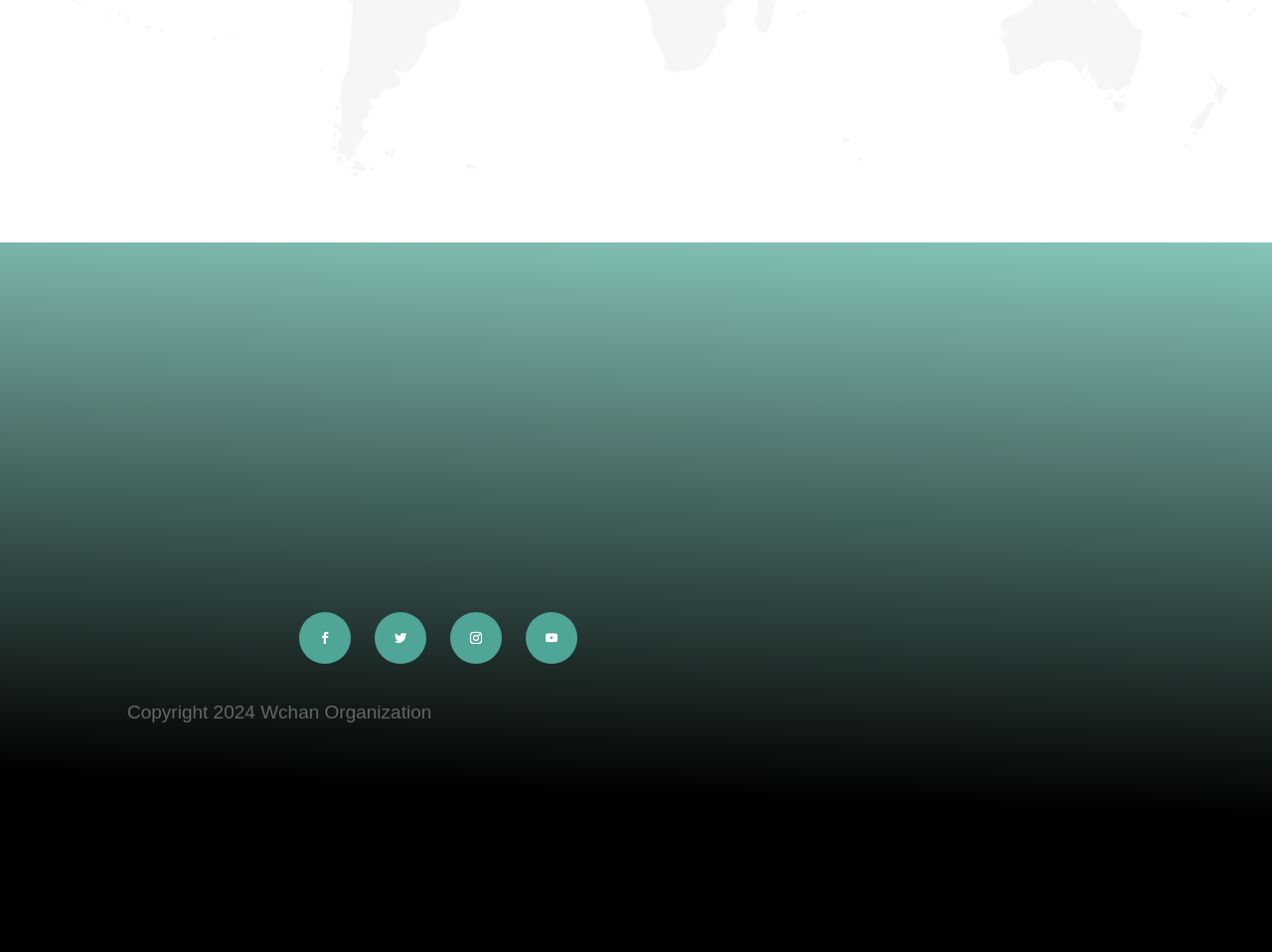What is the phone number for calling?
Utilize the image to construct a detailed and well-explained answer.

I found the phone number by looking at the 'Call Us' section, which is a heading element, and then reading the static text element below it, which contains the phone number '(053) 317 4104'.